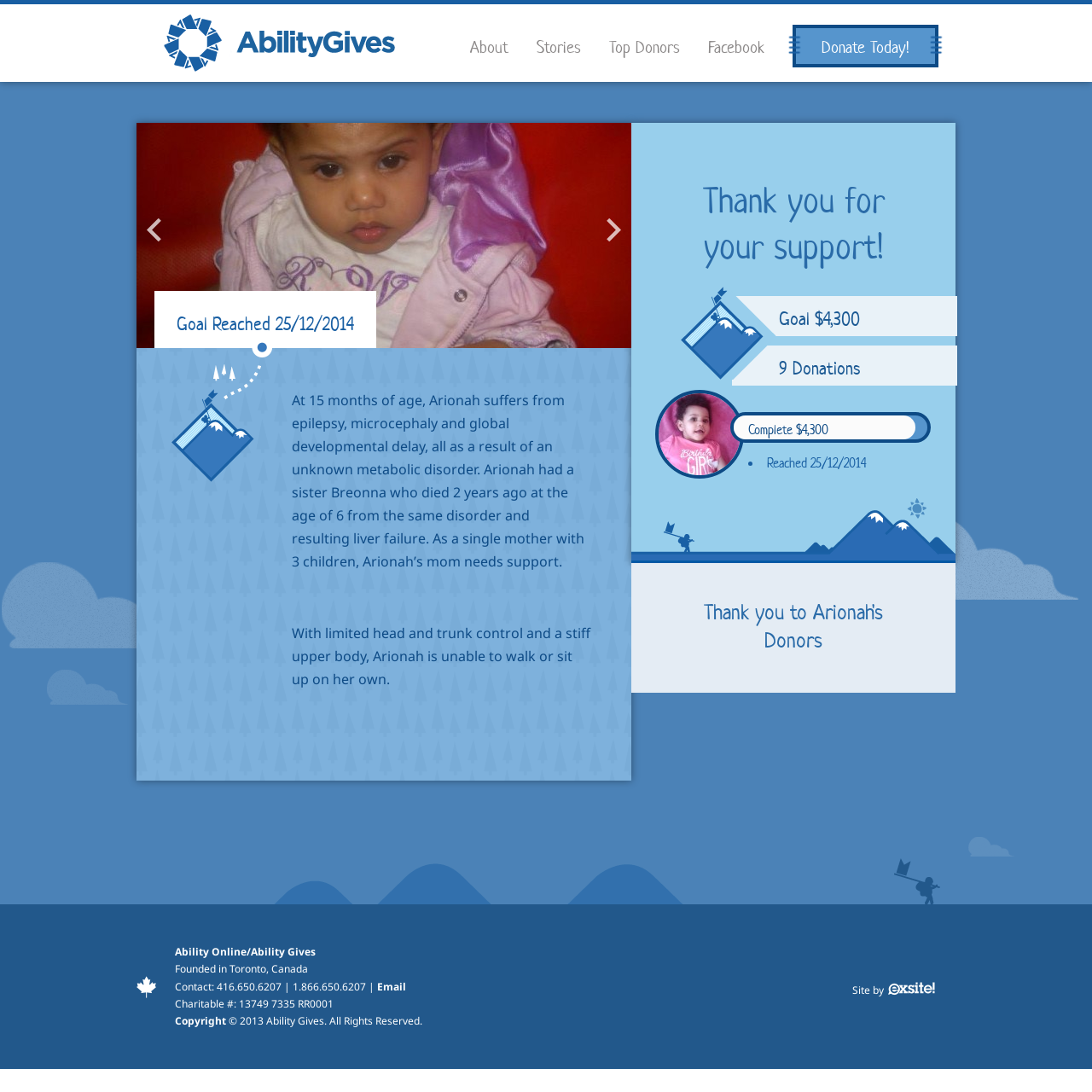Using the webpage screenshot, locate the HTML element that fits the following description and provide its bounding box: "VENDORS".

None